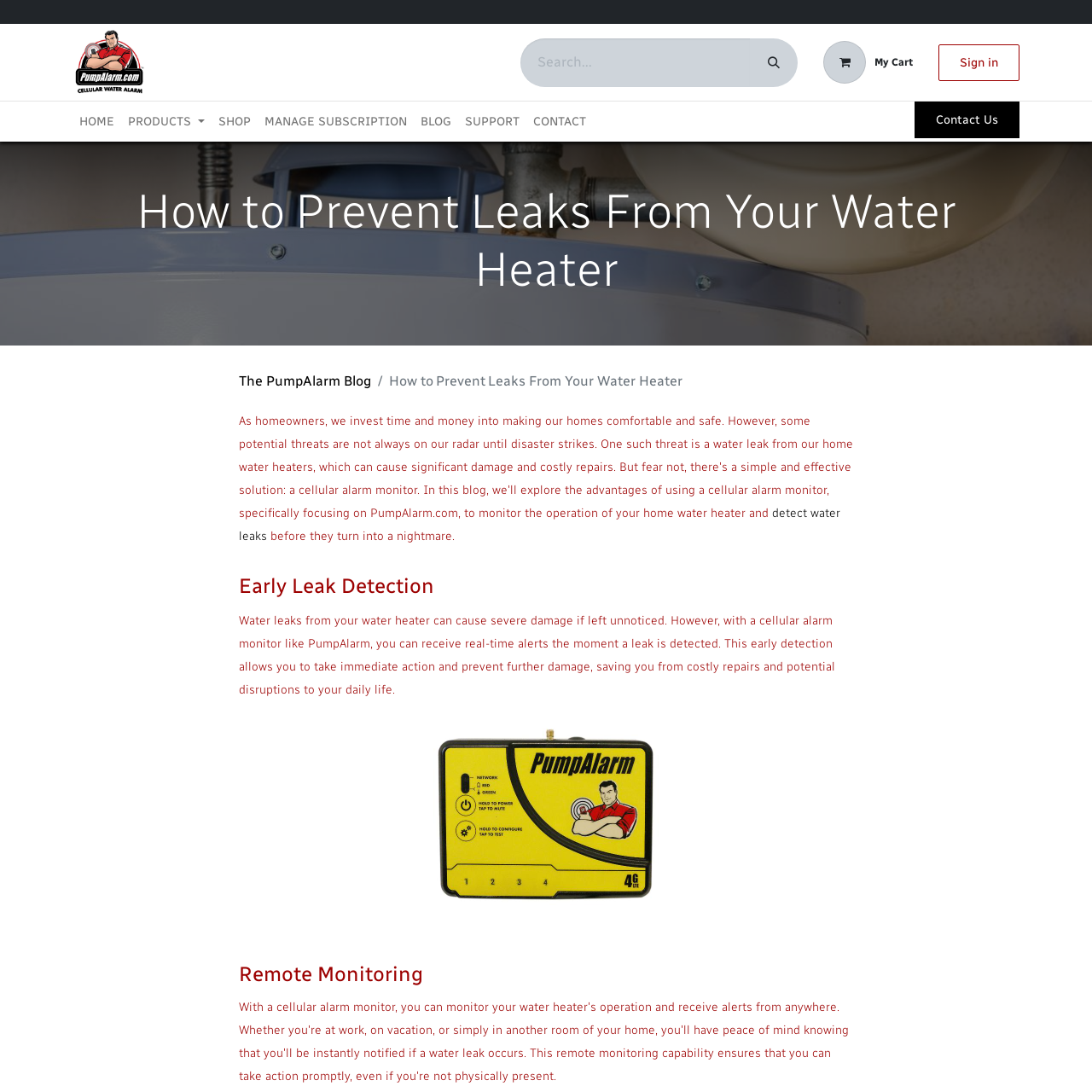What is the benefit of early leak detection?
Identify the answer in the screenshot and reply with a single word or phrase.

Prevent further damage